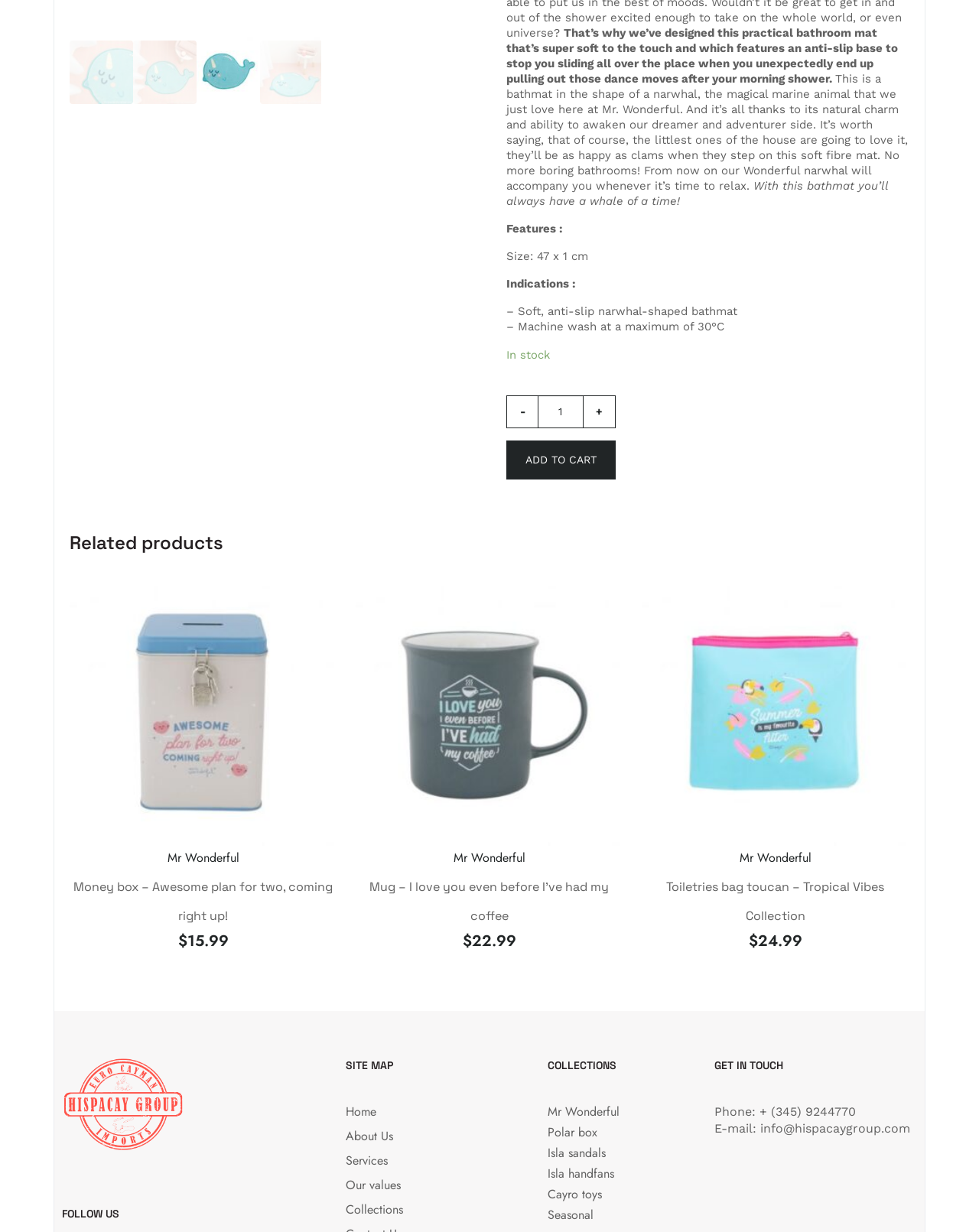Bounding box coordinates are specified in the format (top-left x, top-left y, bottom-right x, bottom-right y). All values are floating point numbers bounded between 0 and 1. Please provide the bounding box coordinate of the region this sentence describes: Collections

[0.353, 0.975, 0.544, 0.989]